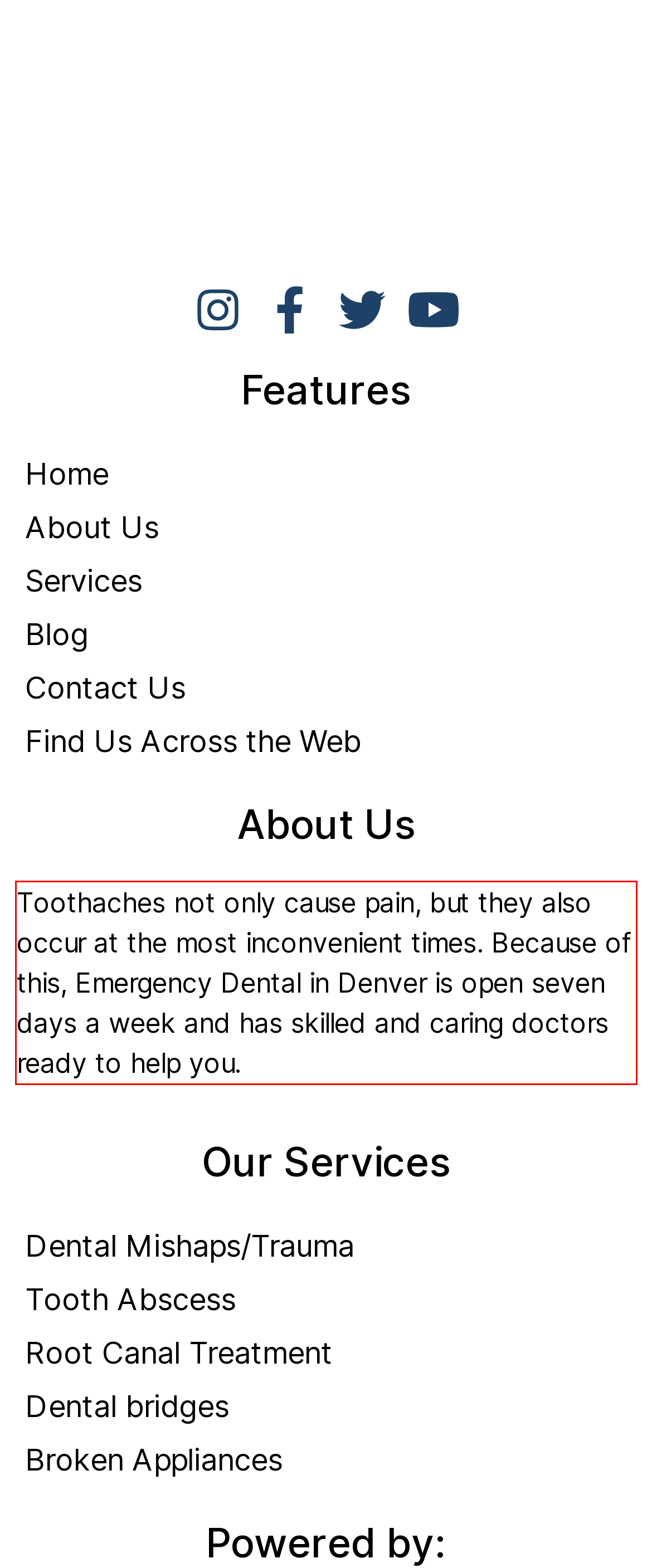Identify the text inside the red bounding box in the provided webpage screenshot and transcribe it.

Toothaches not only cause pain, but they also occur at the most inconvenient times. Because of this, Emergency Dental in Denver is open seven days a week and has skilled and caring doctors ready to help you.